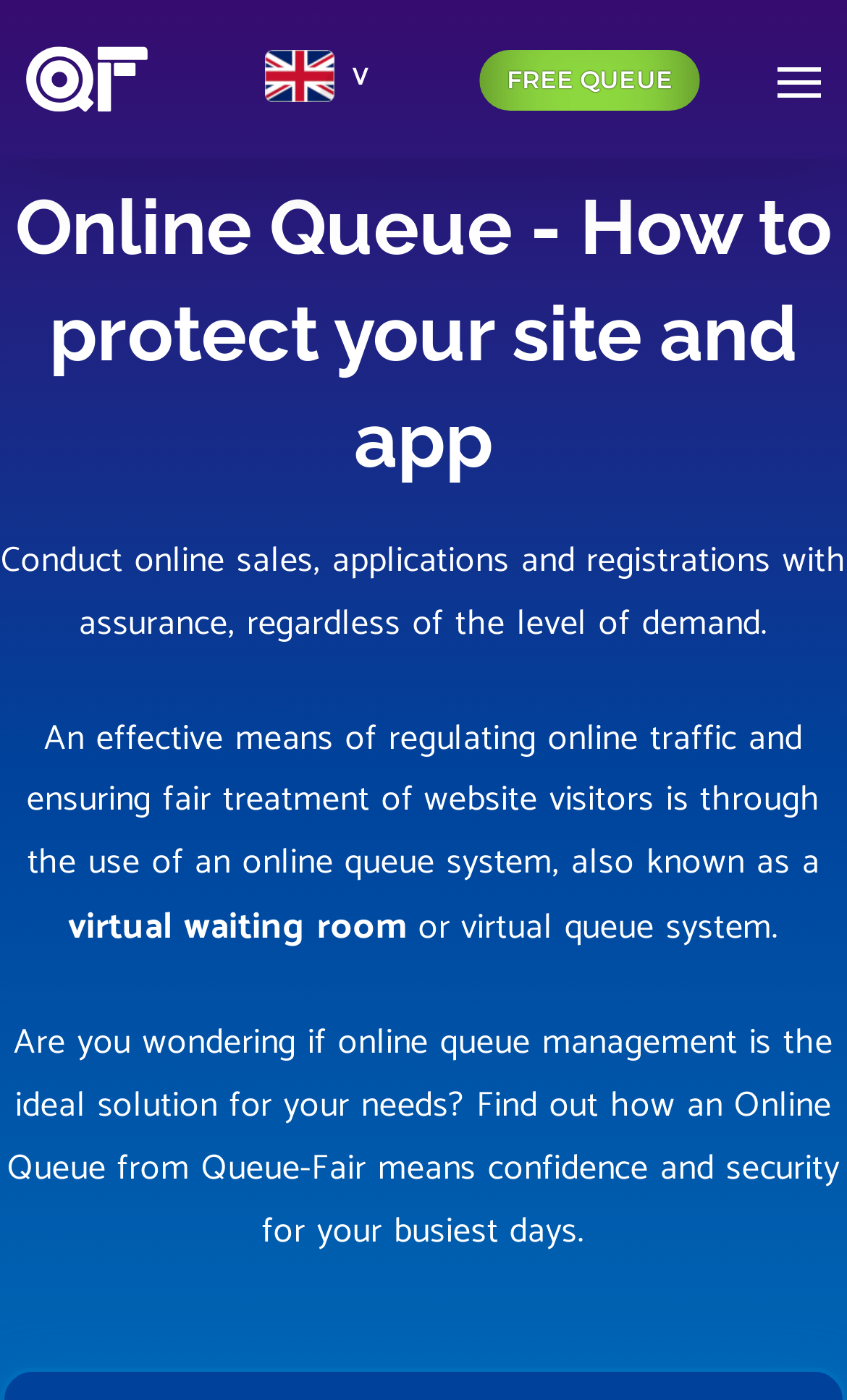What is the language of the webpage?
Answer with a single word or short phrase according to what you see in the image.

English